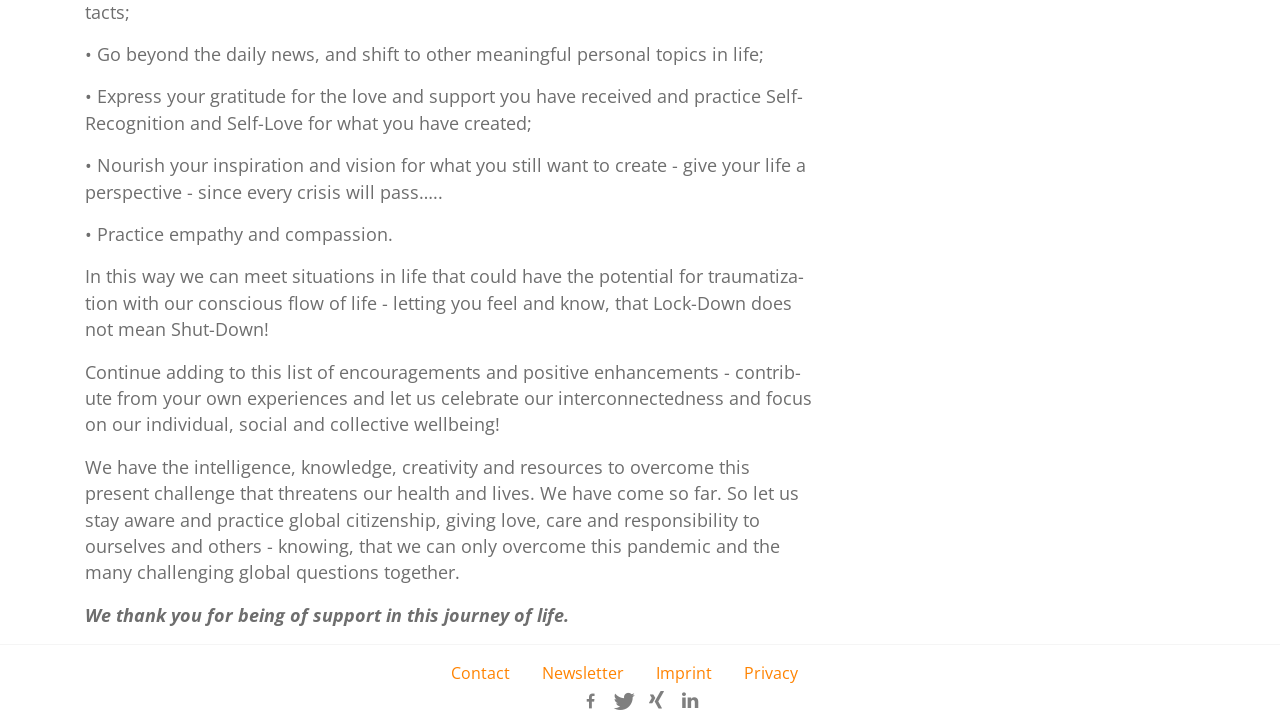Please identify the bounding box coordinates of the element on the webpage that should be clicked to follow this instruction: "Click on Privacy". The bounding box coordinates should be given as four float numbers between 0 and 1, formatted as [left, top, right, bottom].

[0.581, 0.911, 0.623, 0.941]